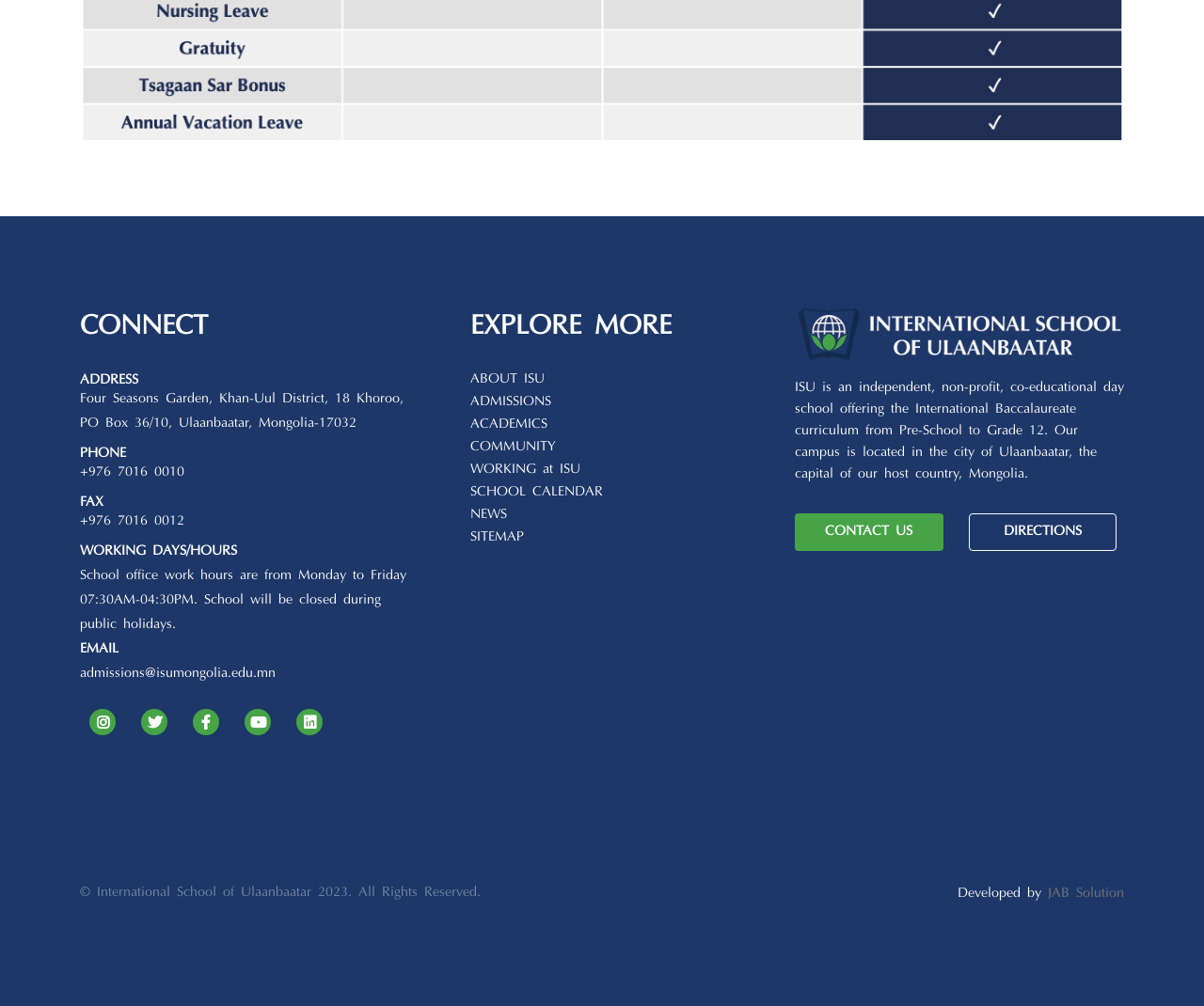Please mark the bounding box coordinates of the area that should be clicked to carry out the instruction: "Call the phone number".

[0.066, 0.462, 0.153, 0.476]